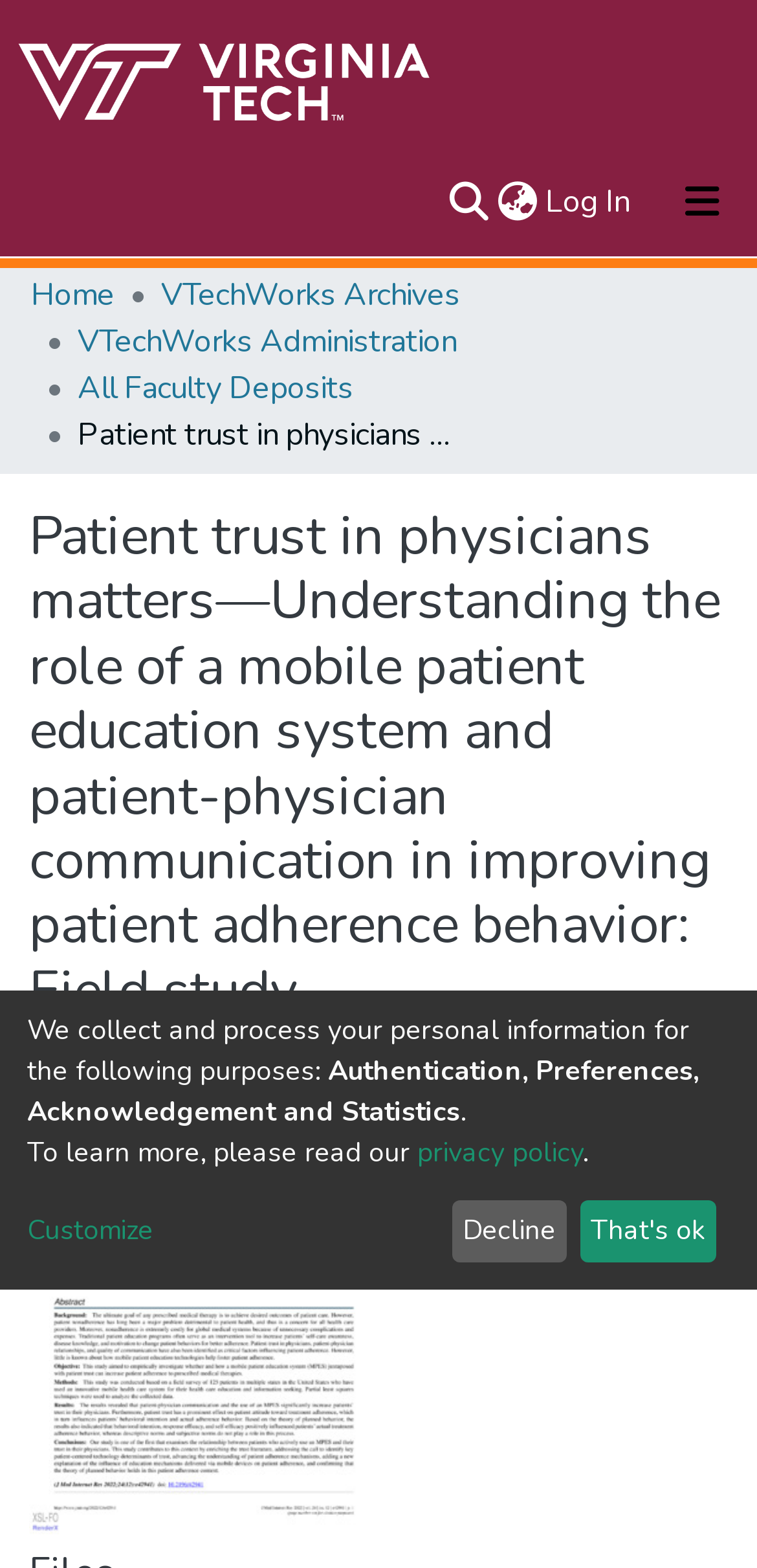Please use the details from the image to answer the following question comprehensively:
What is the main topic of the webpage?

The main heading of the webpage indicates that the topic is related to patient trust in physicians and how it affects patient adherence behavior. The webpage appears to be discussing the role of mobile patient education systems and patient-physician communication in improving patient adherence behavior.